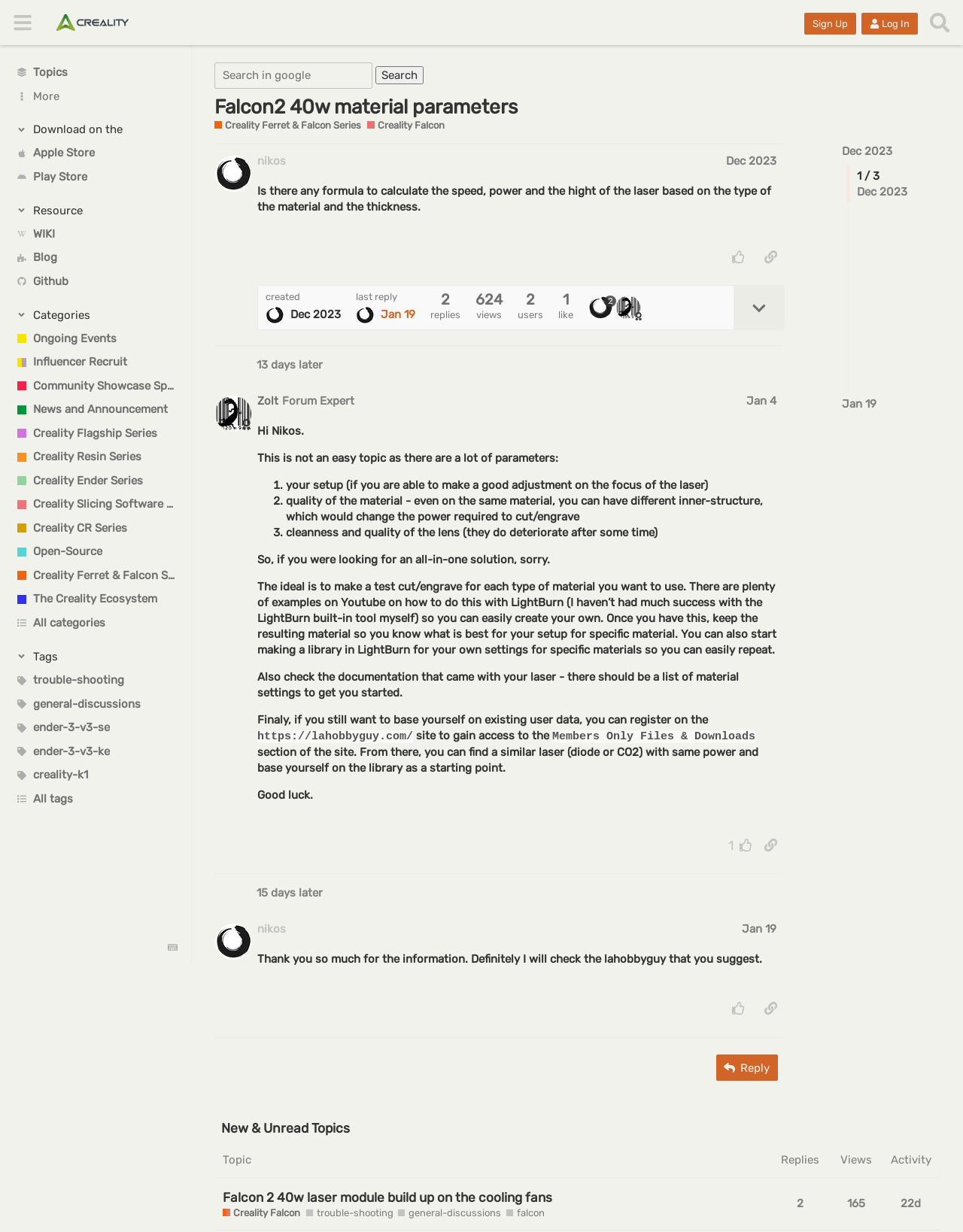Generate a detailed explanation of the webpage's features and information.

This webpage is a forum discussion page from the Creality Community Forum, specifically focused on the Creality Ferret & Falcon Series. At the top, there is a header section with a button to toggle the sidebar, a link to the Creality Community Forum, and buttons to sign up, log in, and search.

Below the header, there is a sidebar on the left with various links and buttons, including links to topics such as Ongoing Events, Influencer Recruit, and Community Showcase Space, as well as links to different Creality product series. There are also buttons to access resources, categories, and tags.

On the right side of the page, there is a search bar with a button to search in Google. Below the search bar, there is a heading that reads "Falcon2 40w material parameters" and a link to the same topic. There are also links to the Creality Ferret & Falcon Series and Creality Falcon, with brief descriptions of each.

The main content of the page is a forum post by a user named "nikos" dated December 2023, which asks if there is a formula to calculate the speed, power, and height of a laser based on the type of material and thickness. The post has a like button below it.

At the bottom of the page, there are links to navigate to other pages of the discussion, with a pagination indicator showing that this is page 1 of 3.